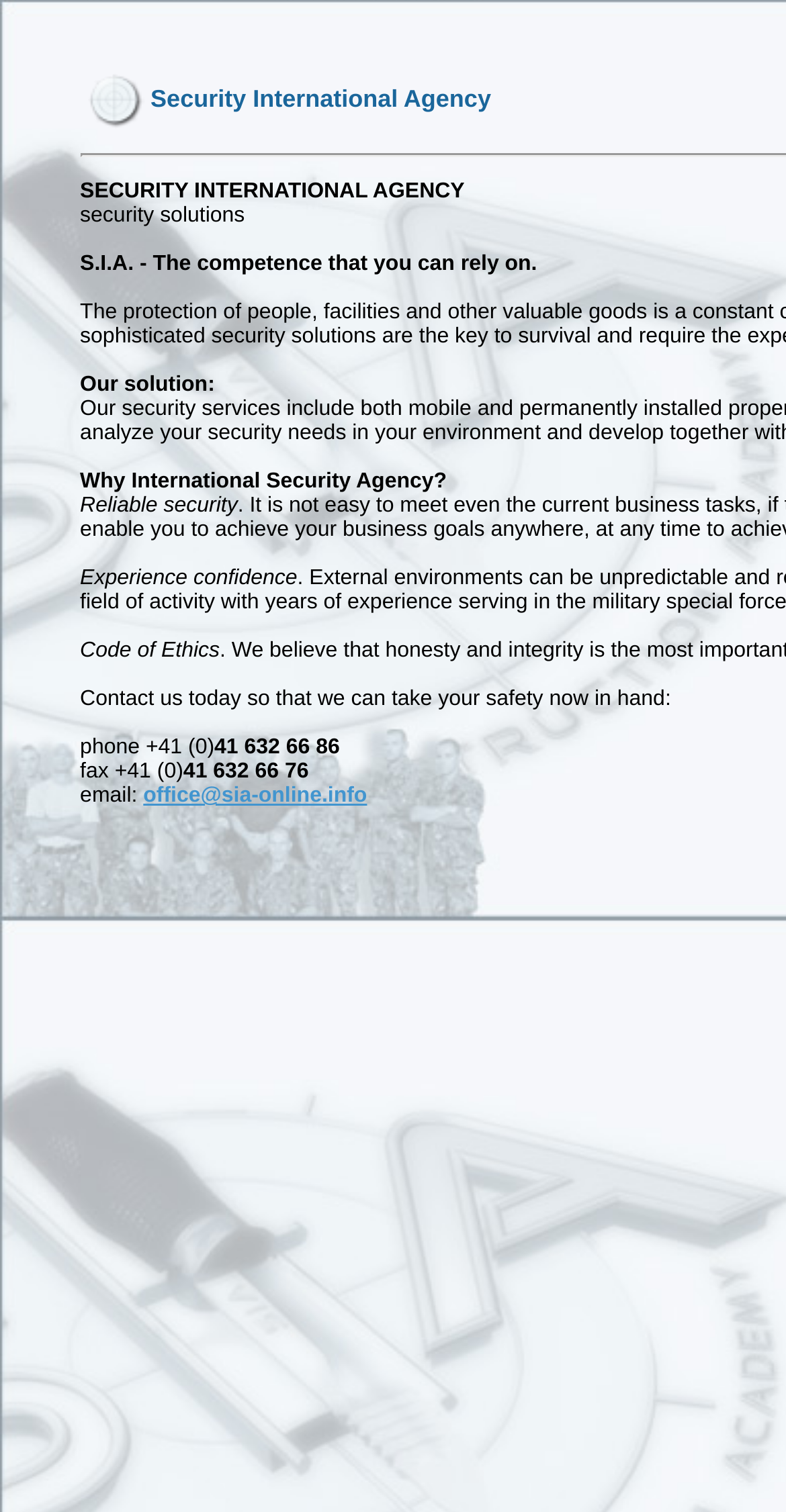Generate a comprehensive caption for the webpage you are viewing.

The webpage is about SIA, Security Instruction Academy. At the top left, there is a small image. Below the image, there is a heading that reads "S.I.A. - The competence that you can rely on." 

To the right of the image, there are several sections of text. The first section is titled "Our solution:" followed by a series of short paragraphs, each with a bold title. The titles are "Why International Security Agency?", "Reliable security", "Experience confidence", and "Code of Ethics". 

Below these sections, there is a call-to-action paragraph that encourages visitors to contact SIA, along with a link to the email address "office@sia-online.info". The link is positioned below the paragraph, slightly to the right.